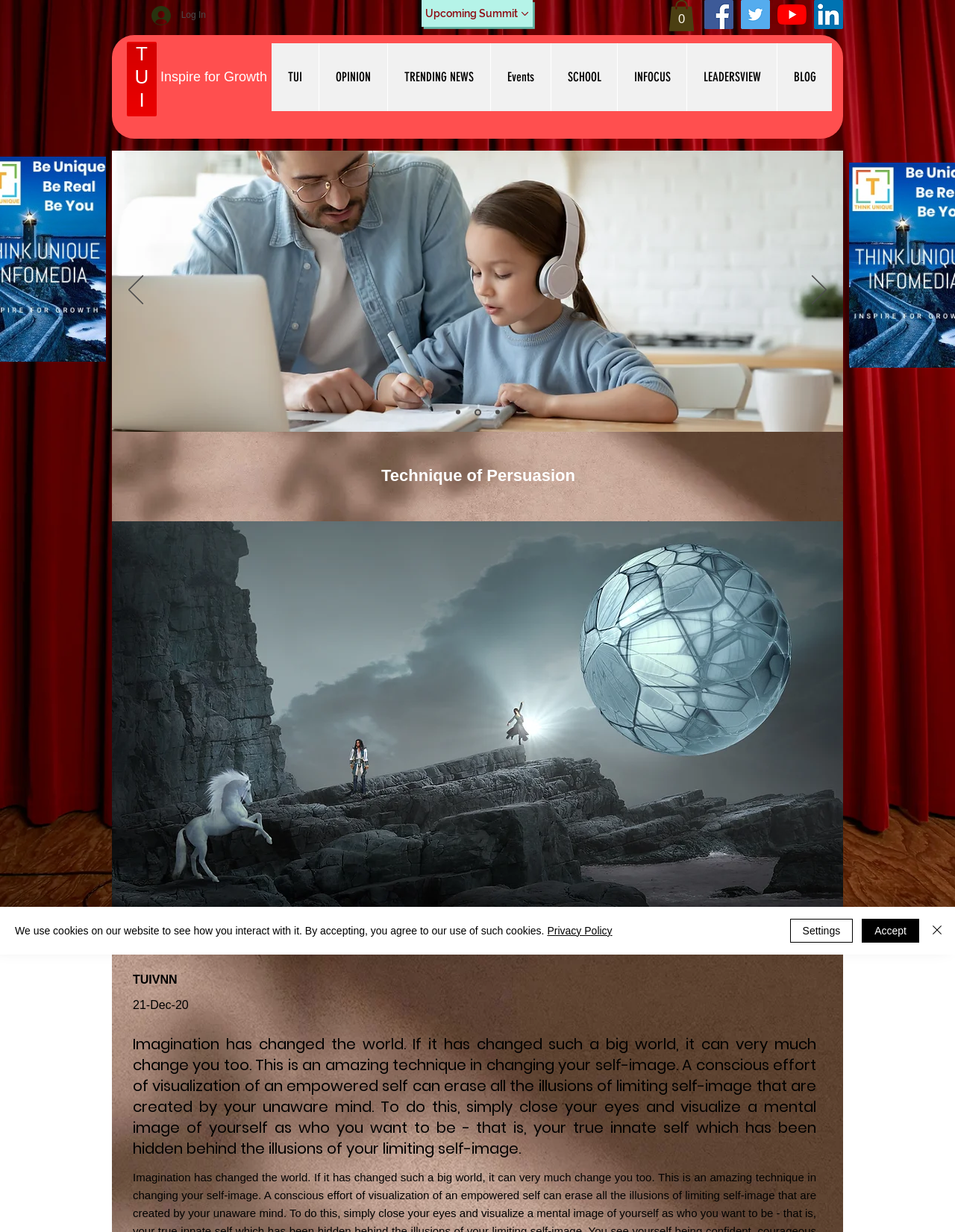Calculate the bounding box coordinates of the UI element given the description: "Inspire for Growth".

[0.168, 0.056, 0.28, 0.068]